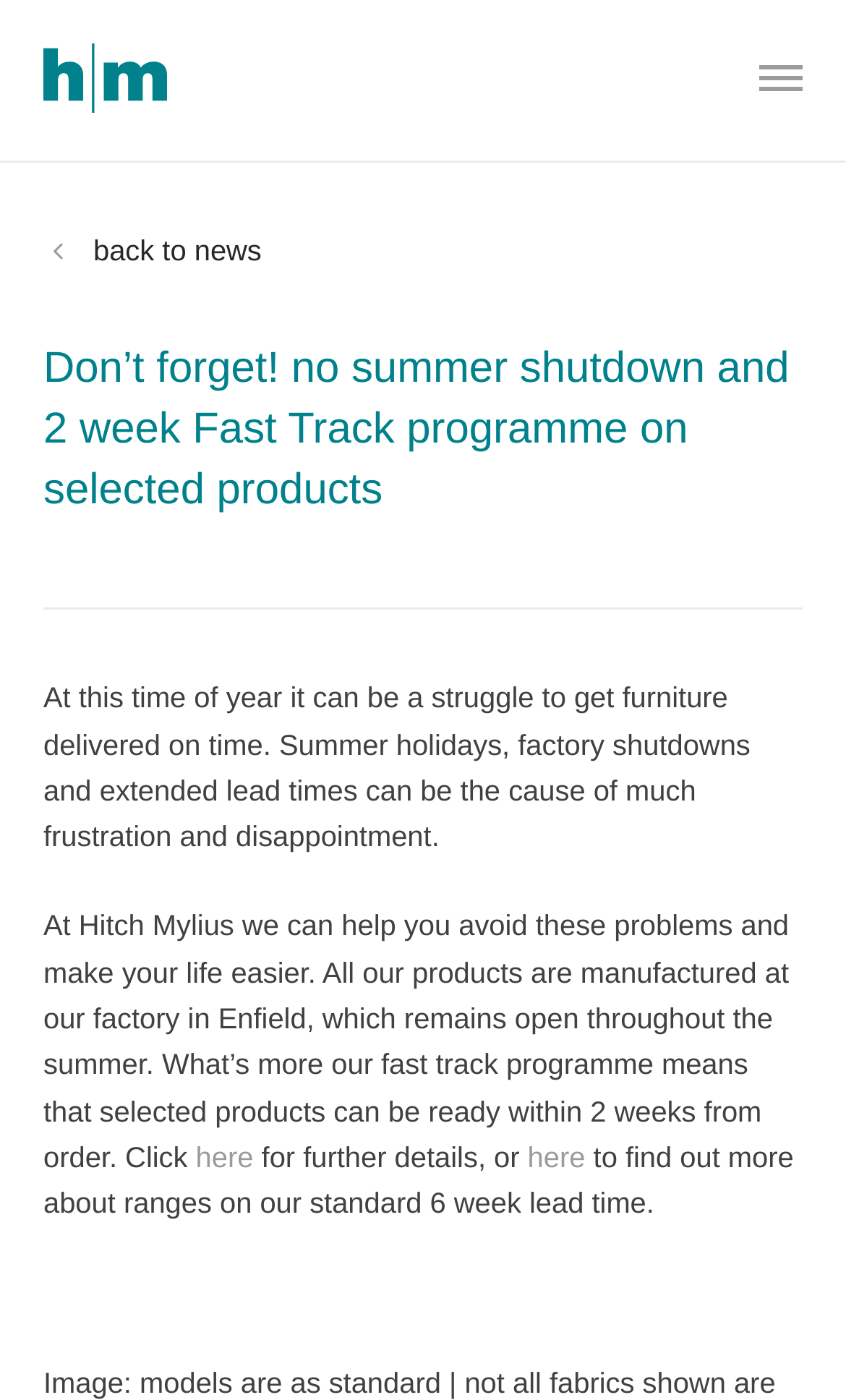How long does the fast track programme take?
Based on the image, provide your answer in one word or phrase.

2 weeks